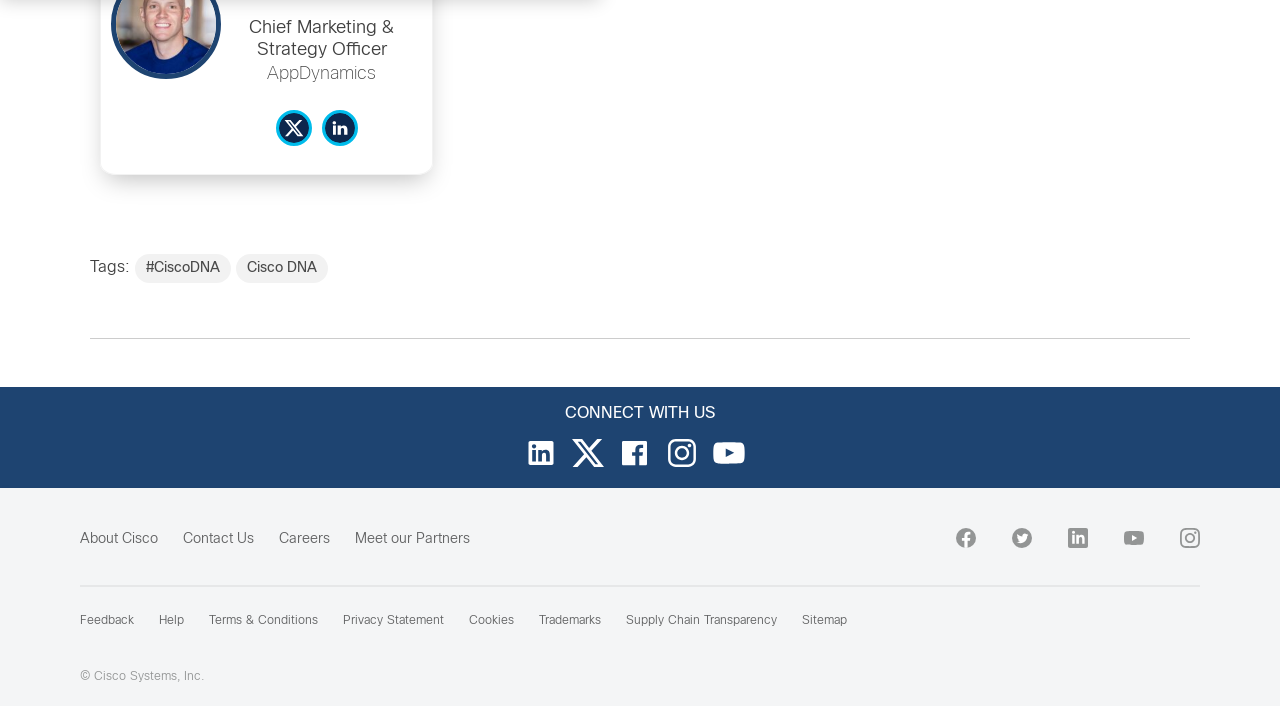Locate the bounding box coordinates of the element to click to perform the following action: 'Go to About Cisco'. The coordinates should be given as four float values between 0 and 1, in the form of [left, top, right, bottom].

[0.062, 0.755, 0.123, 0.774]